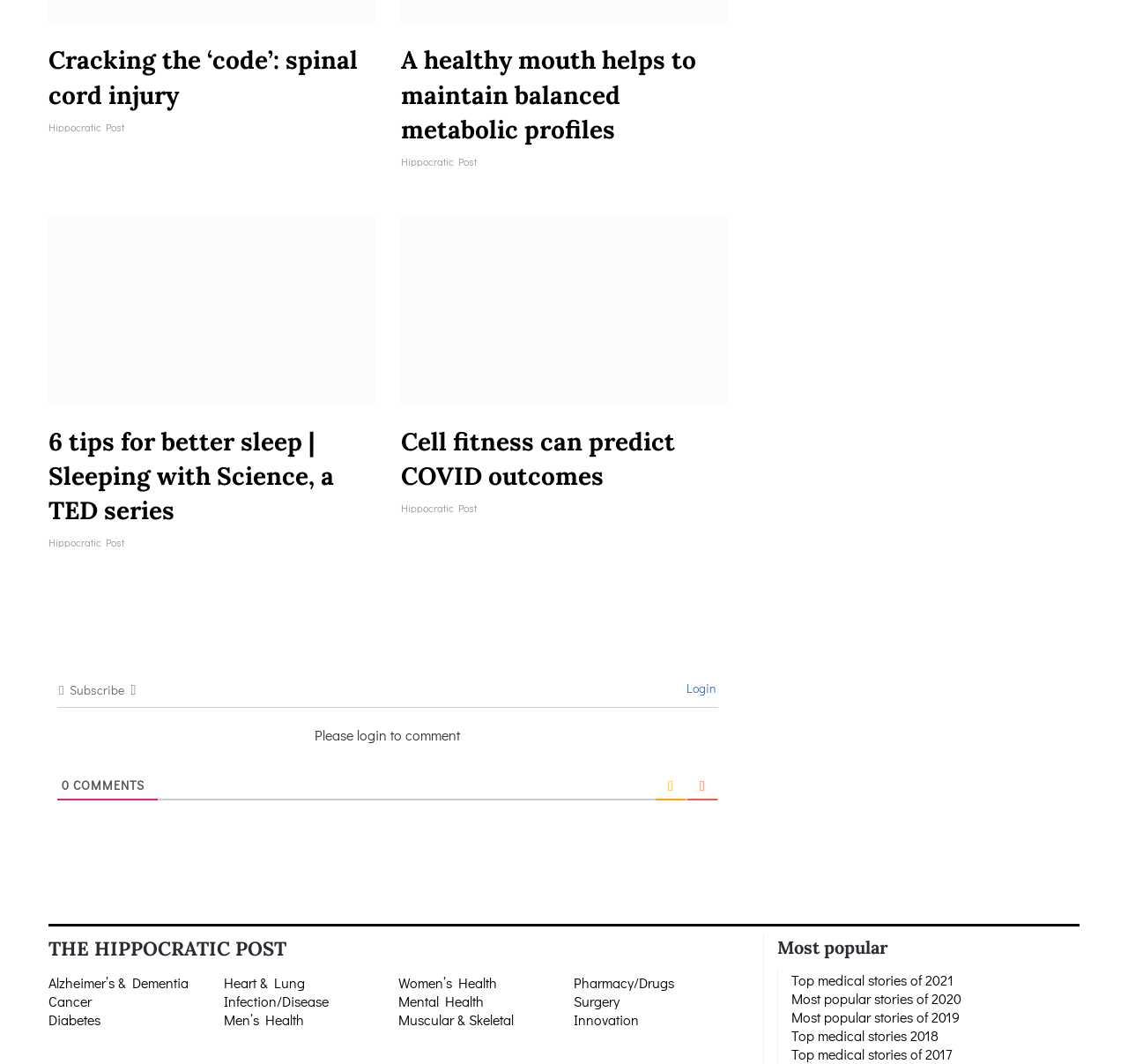Please determine the bounding box coordinates of the element to click on in order to accomplish the following task: "Explore the category of Alzheimer’s & Dementia". Ensure the coordinates are four float numbers ranging from 0 to 1, i.e., [left, top, right, bottom].

[0.043, 0.915, 0.167, 0.932]